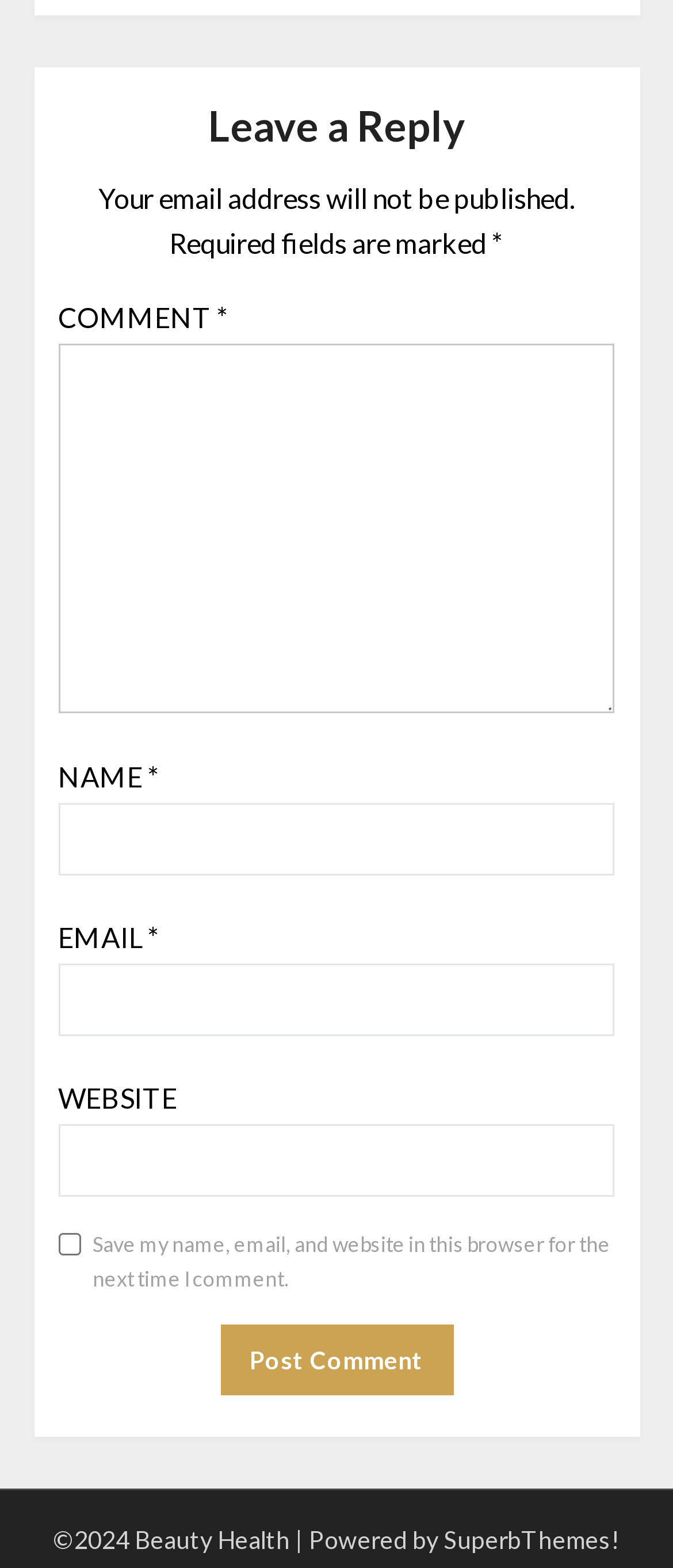How many fields are required in the comment form?
Refer to the image and provide a detailed answer to the question.

The comment form has four fields: COMMENT, NAME, EMAIL, and WEBSITE. The WEBSITE field is not marked as required, but the other three fields are marked with an asterisk (*) indicating that they are required.